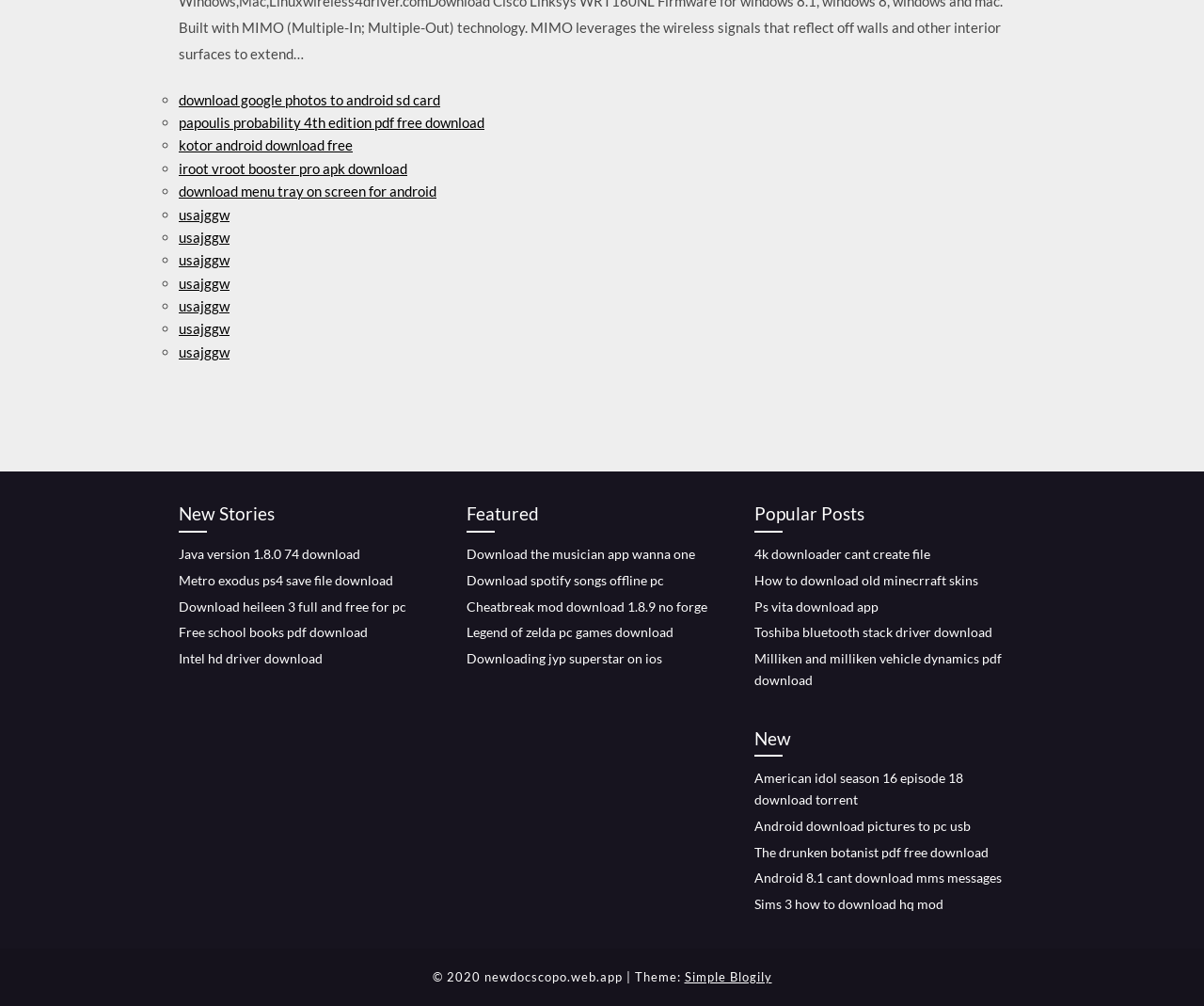What is the purpose of this webpage?
Using the visual information, answer the question in a single word or phrase.

Download links